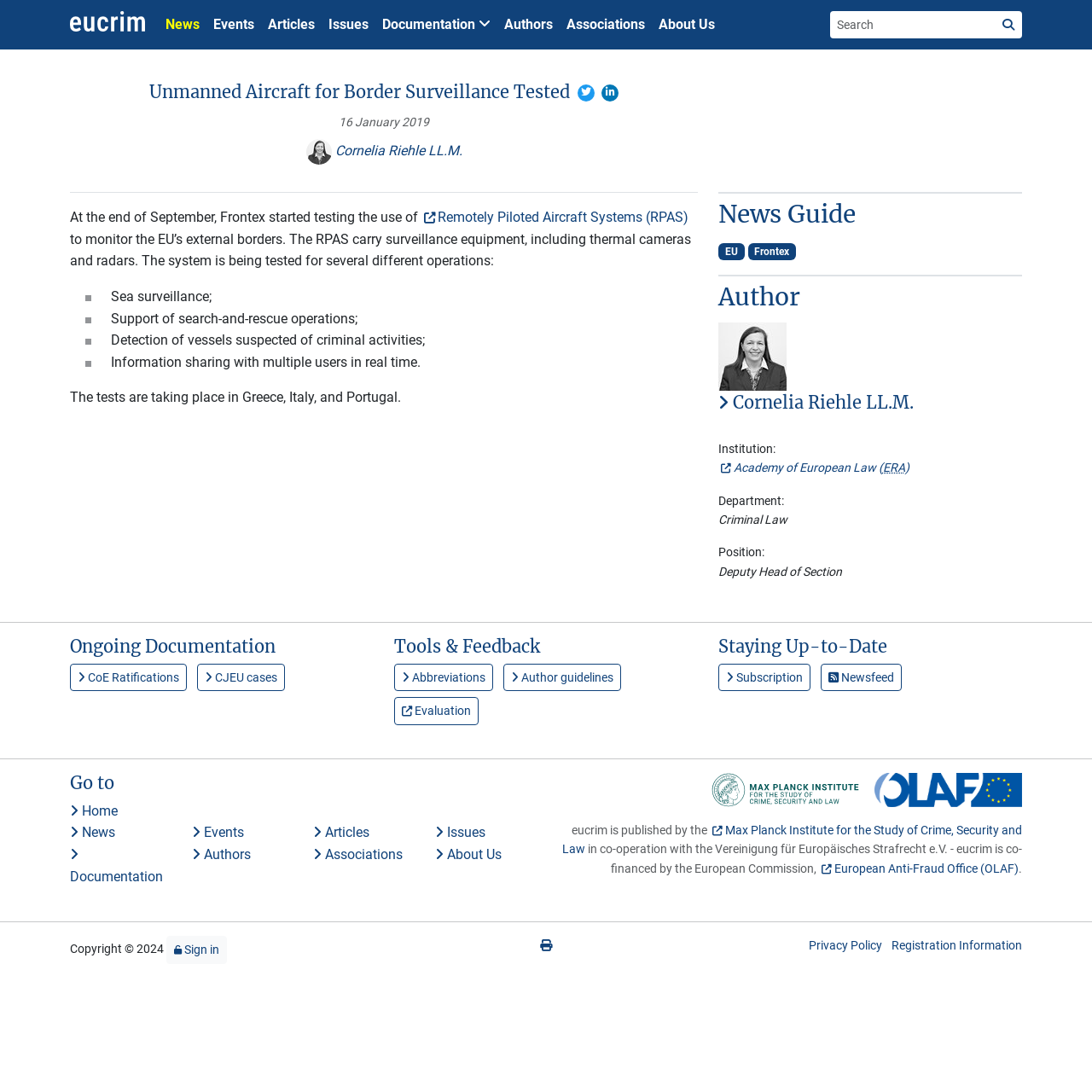Find and specify the bounding box coordinates that correspond to the clickable region for the instruction: "Sign in".

[0.159, 0.863, 0.201, 0.876]